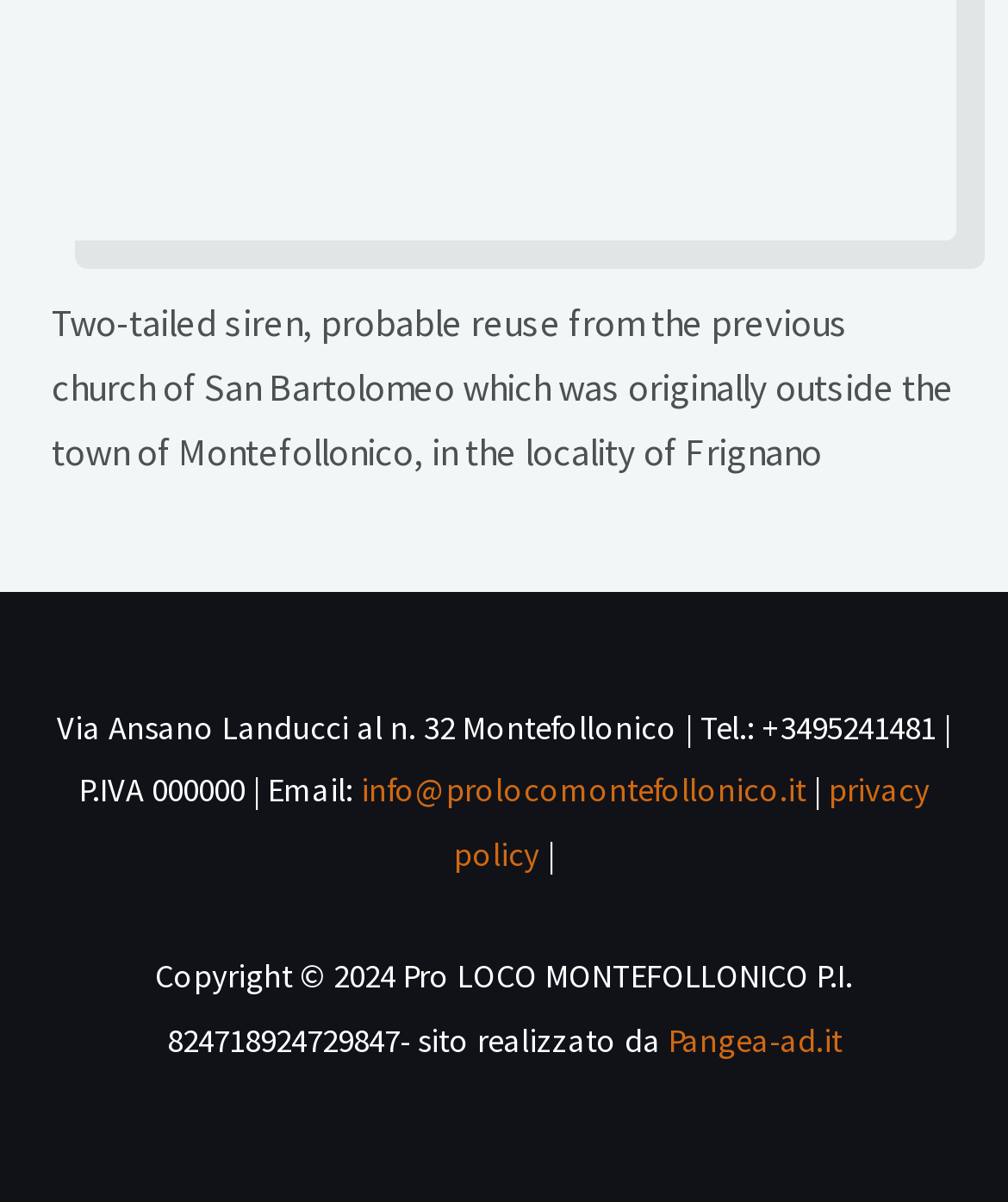Identify the bounding box coordinates for the UI element that matches this description: "privacy policy".

[0.45, 0.639, 0.922, 0.727]